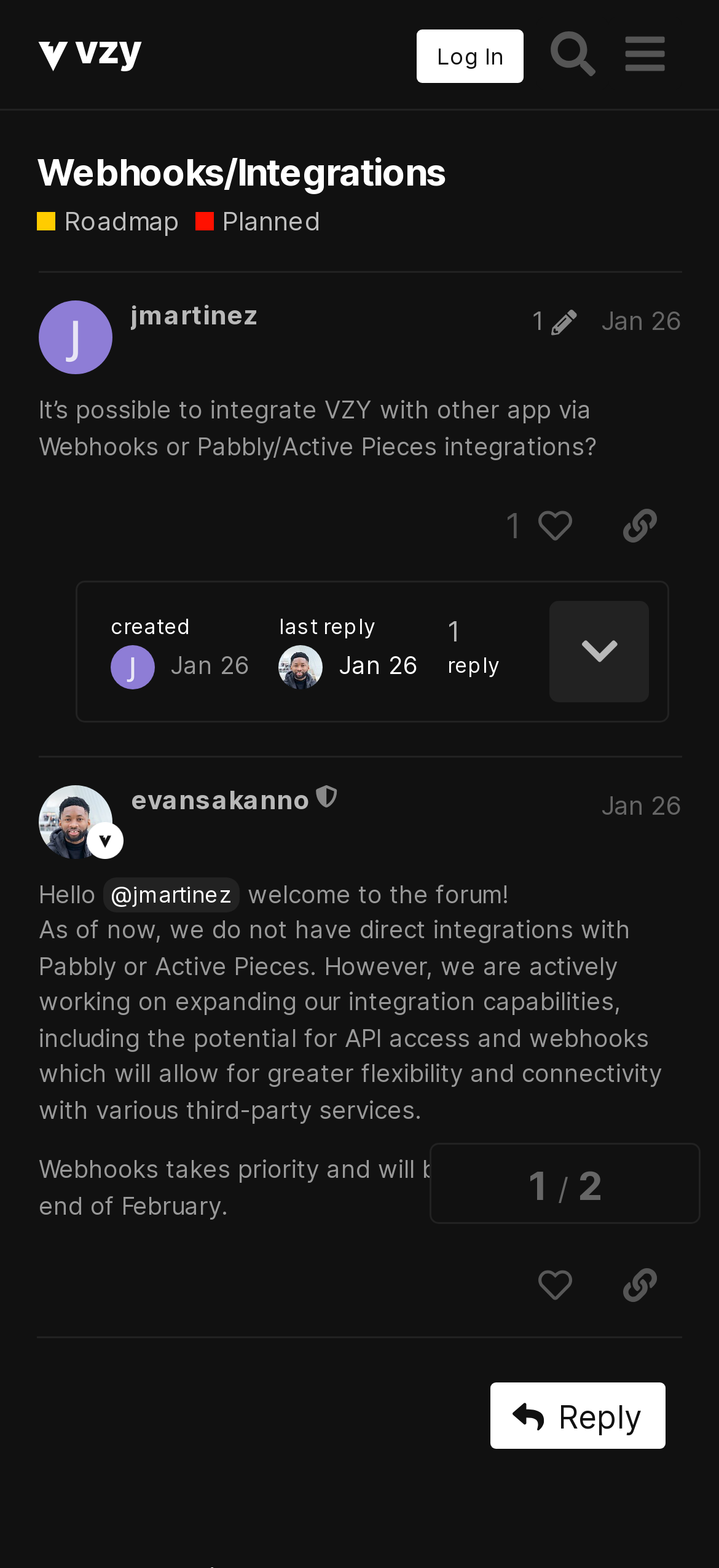What is the date of the last reply to the first post?
Please provide an in-depth and detailed response to the question.

I looked at the first post and found the link element with the text 'last reply Jan 26' and then found the generic element with the text 'Jan 26, 2024 12:39 am'.